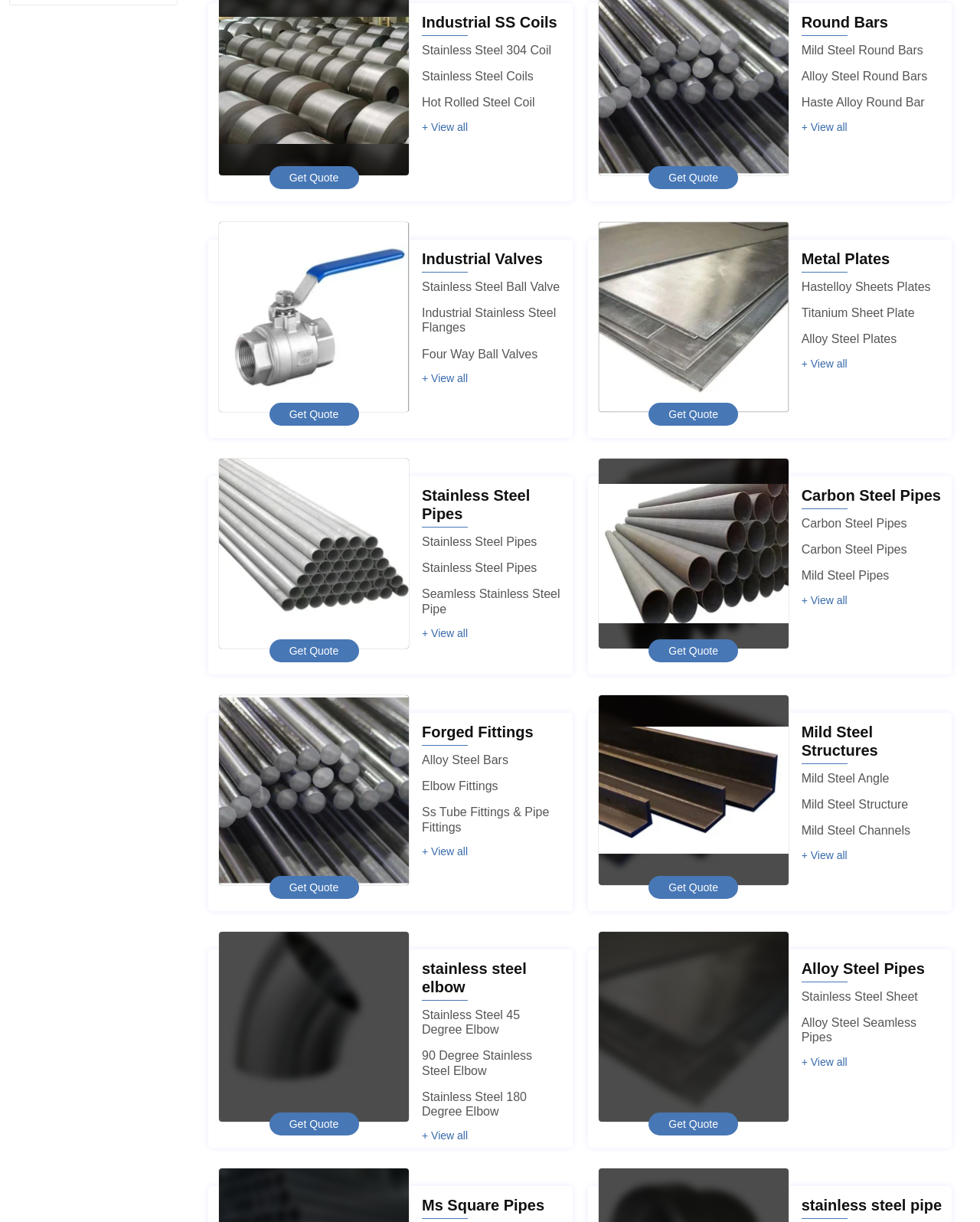Identify the bounding box of the UI component described as: "Four Way Ball Valves".

[0.43, 0.284, 0.549, 0.295]